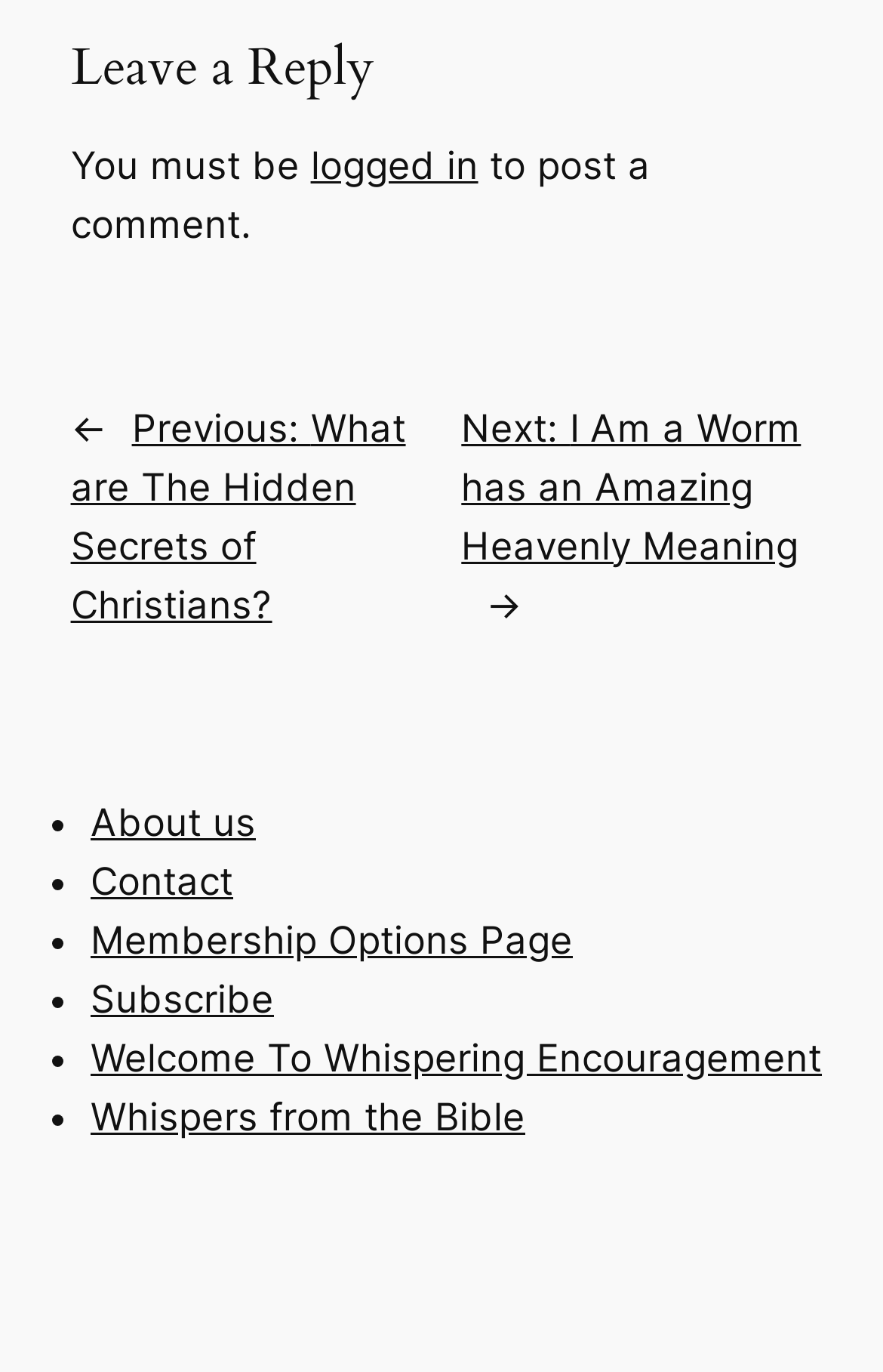Point out the bounding box coordinates of the section to click in order to follow this instruction: "Log in".

[0.352, 0.104, 0.542, 0.137]